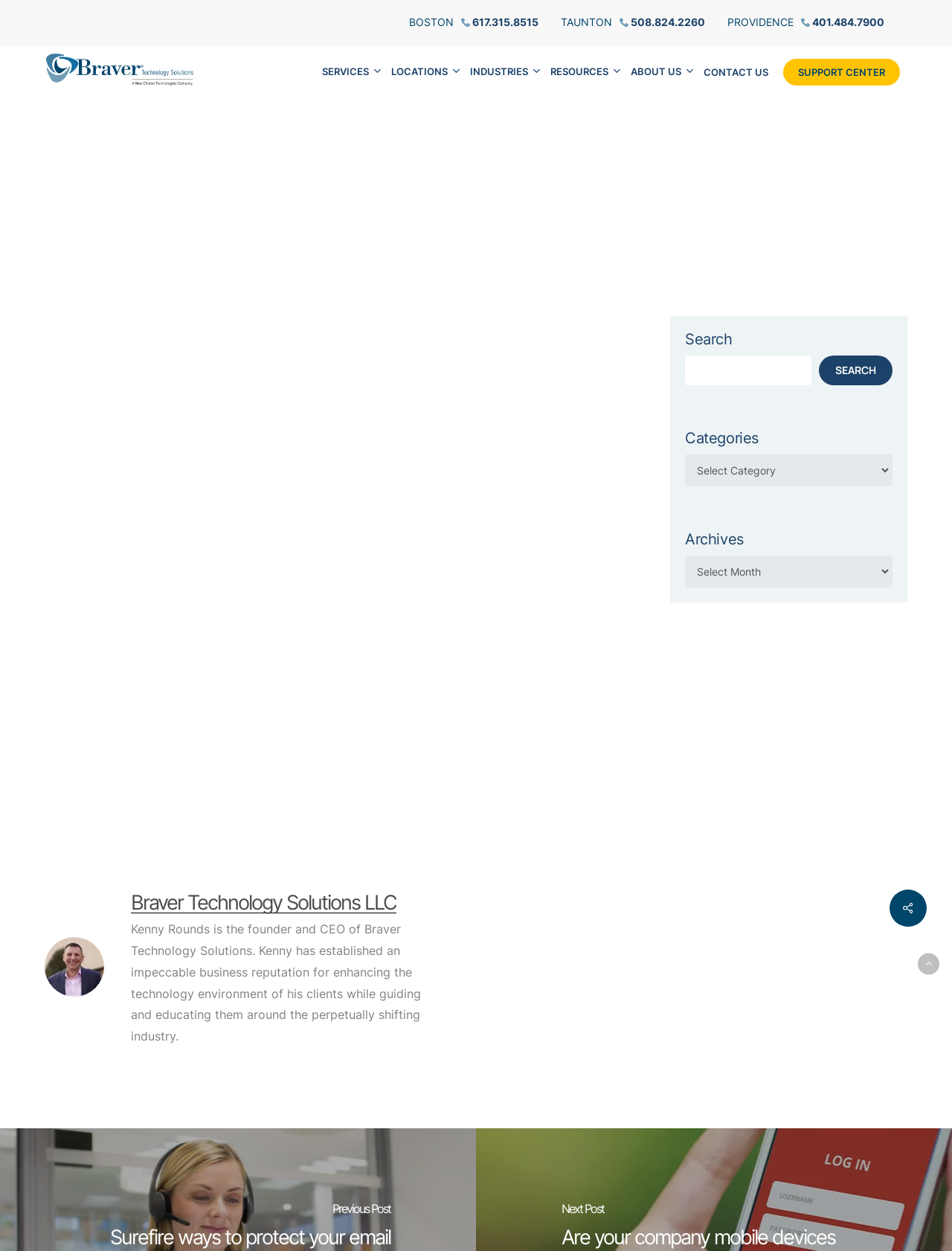What is the company name?
Provide a detailed and extensive answer to the question.

The company name can be found in the top-left corner of the webpage, where it is written as 'Braver Technology Solutions' with a logo next to it. This is also confirmed by the image description 'Braver Technology Solutions LLC' and the link 'Braver Technology Solutions LLC'.